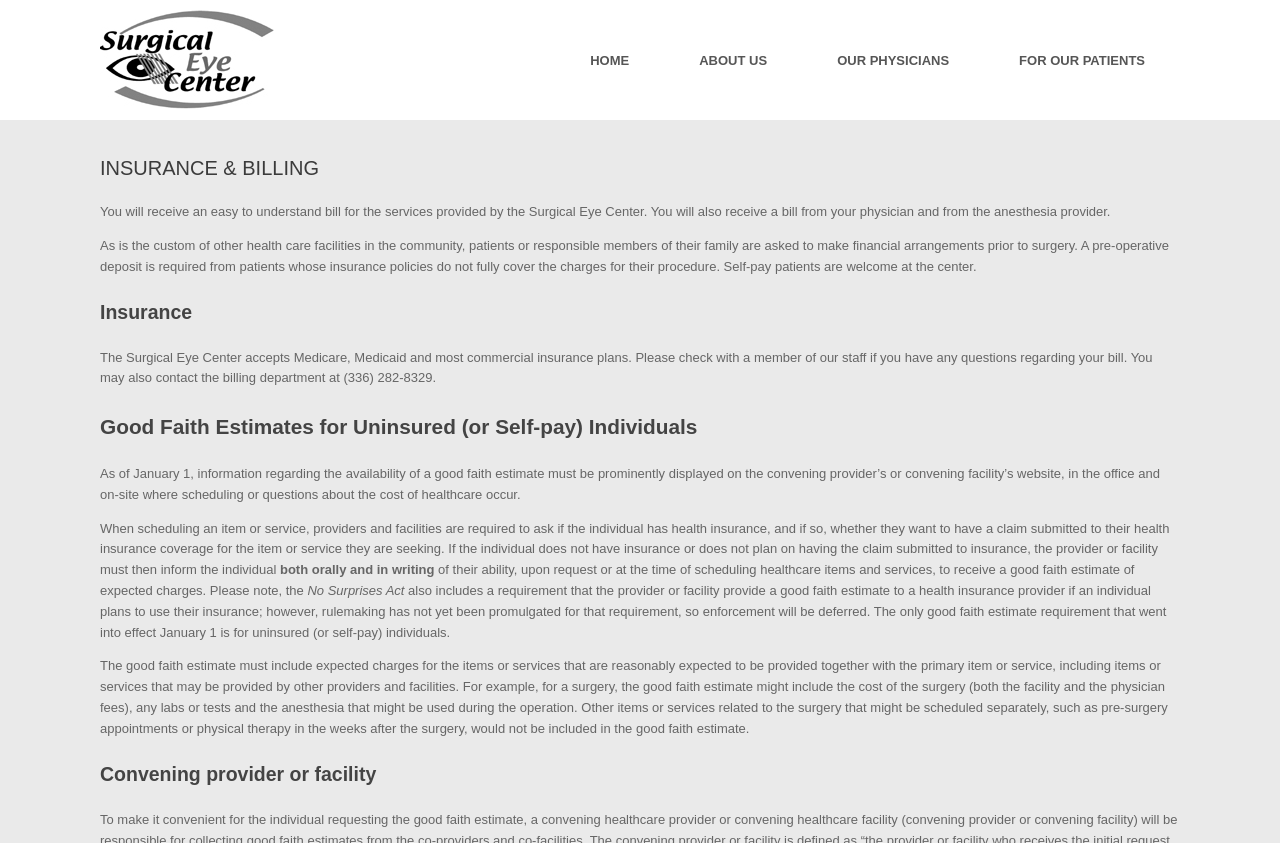Find and generate the main title of the webpage.

INSURANCE & BILLING